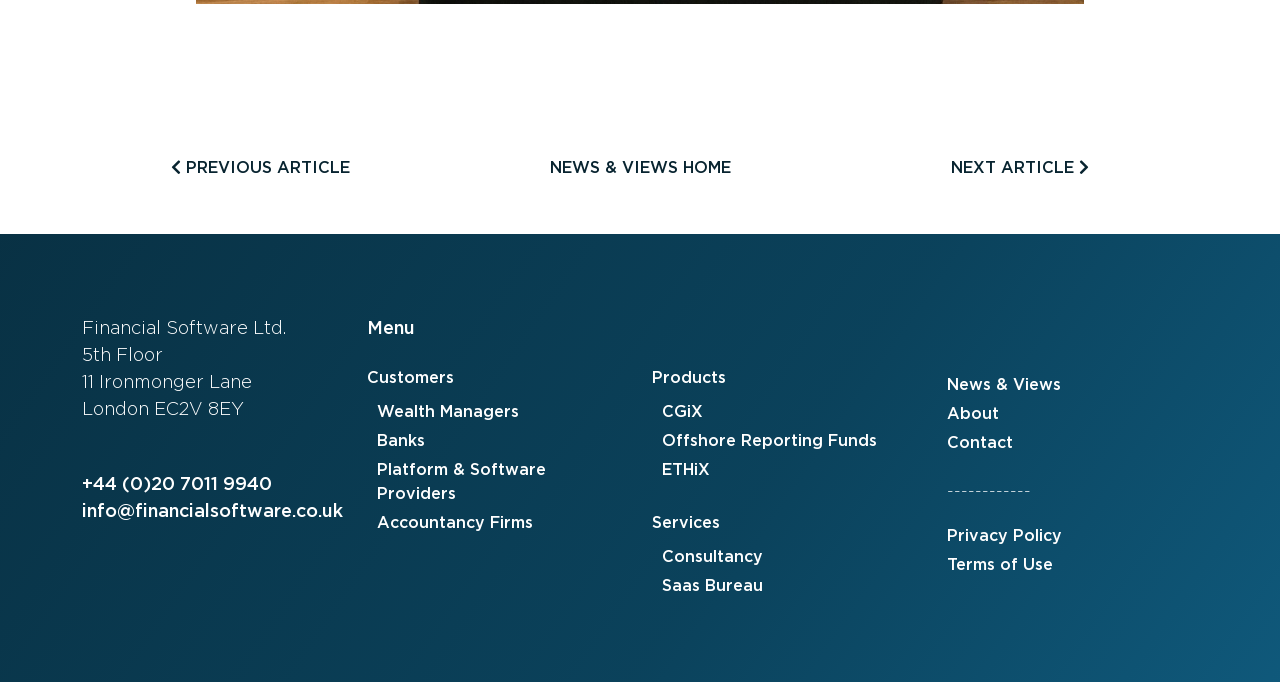Identify and provide the bounding box coordinates of the UI element described: "ETHiX". The coordinates should be formatted as [left, top, right, bottom], with each number being a float between 0 and 1.

[0.517, 0.671, 0.555, 0.713]